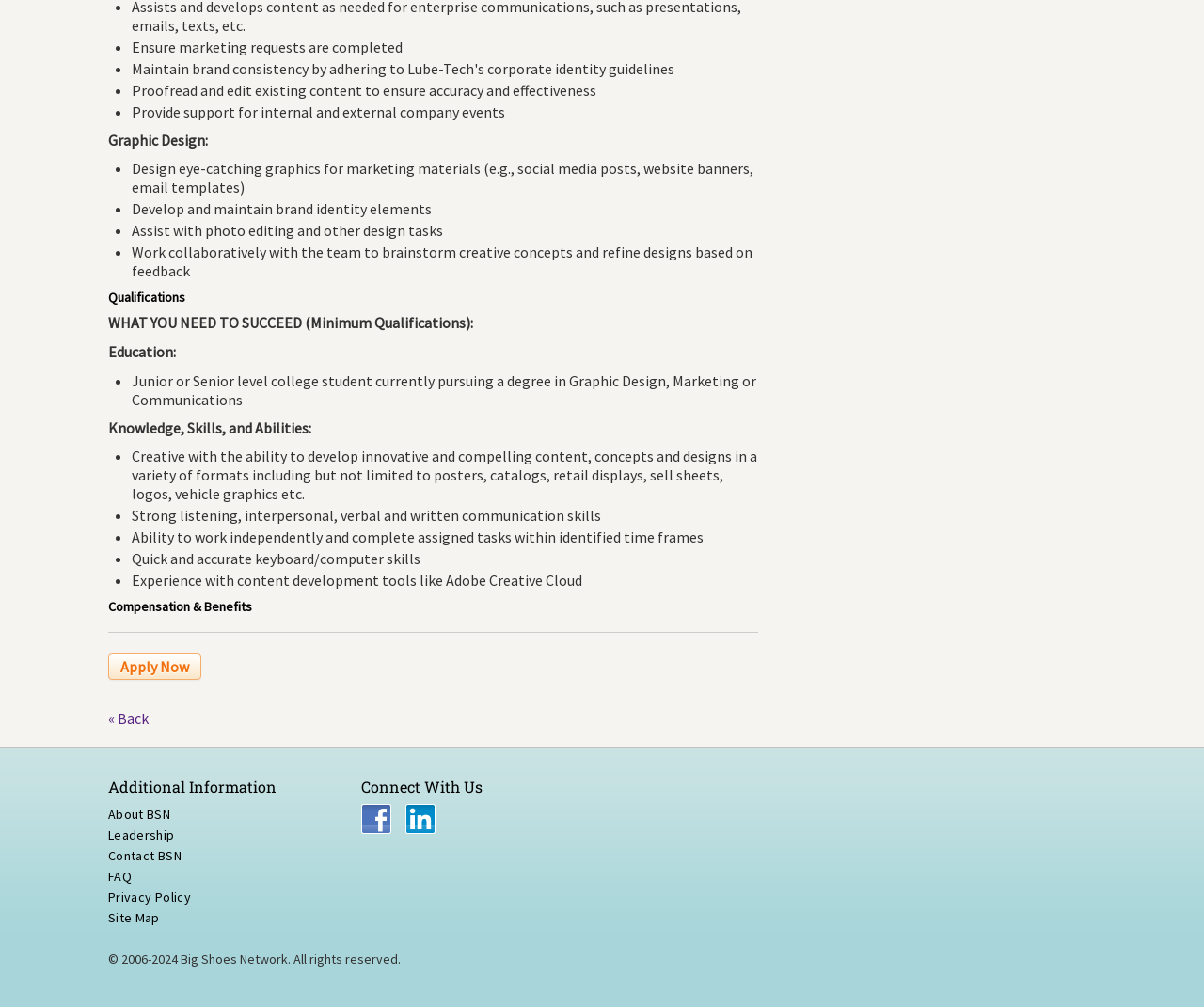Locate the bounding box coordinates of the clickable area to execute the instruction: "View LinkedIn page". Provide the coordinates as four float numbers between 0 and 1, represented as [left, top, right, bottom].

[0.337, 0.804, 0.362, 0.821]